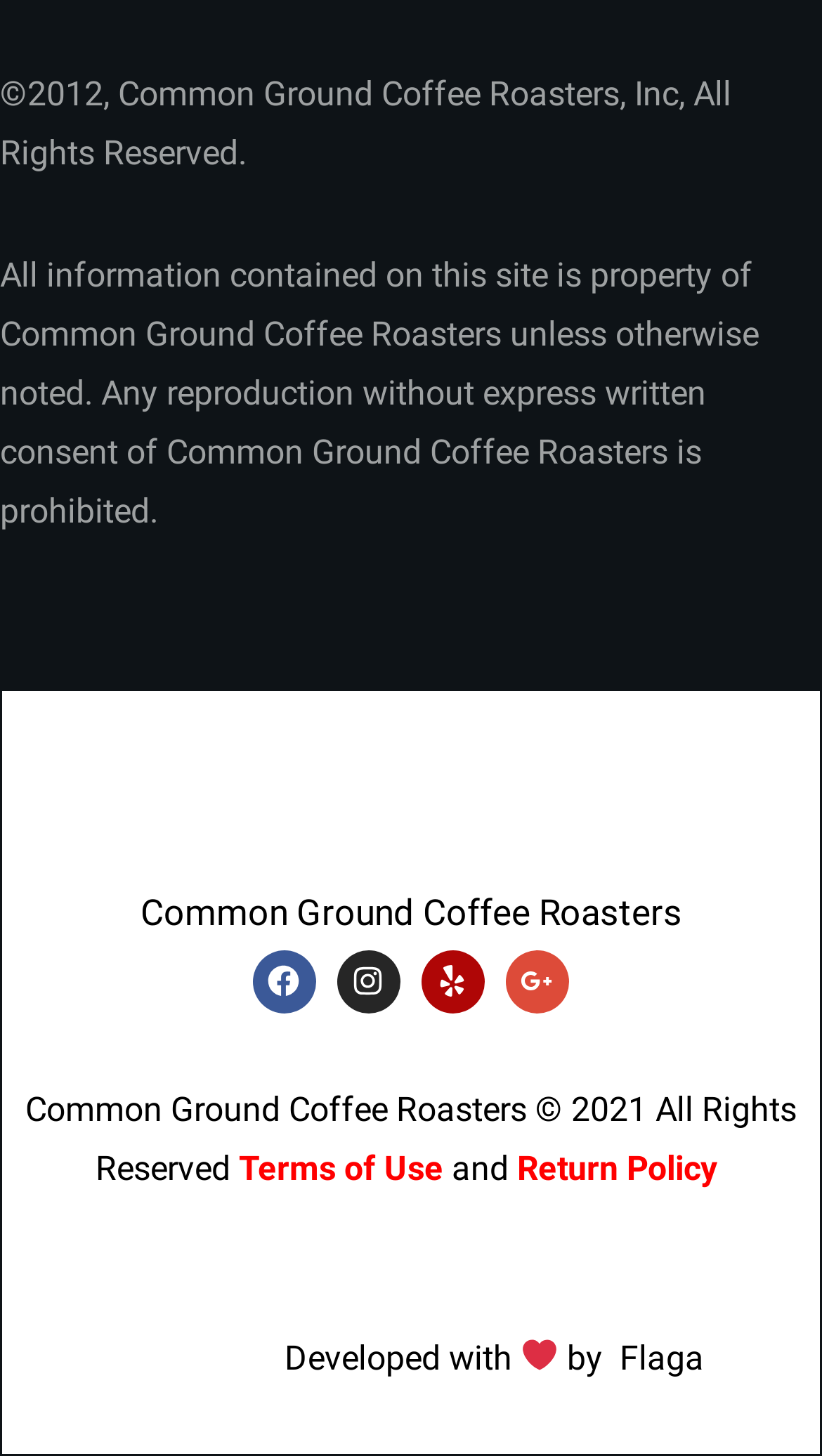Find the bounding box of the web element that fits this description: "Return Policy".

[0.629, 0.788, 0.883, 0.816]